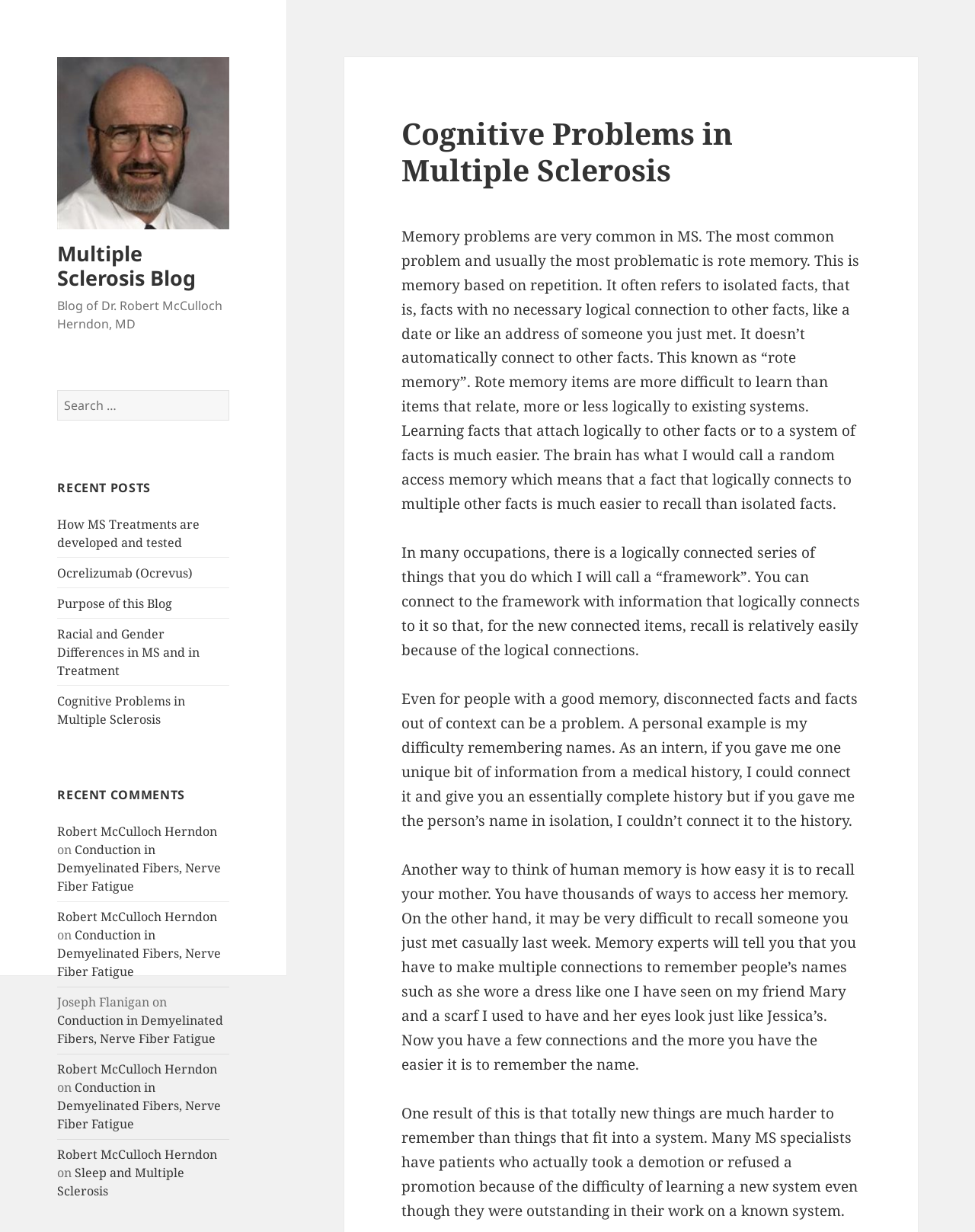Please indicate the bounding box coordinates of the element's region to be clicked to achieve the instruction: "Read the comment by Robert McCulloch Herndon". Provide the coordinates as four float numbers between 0 and 1, i.e., [left, top, right, bottom].

[0.059, 0.668, 0.223, 0.682]